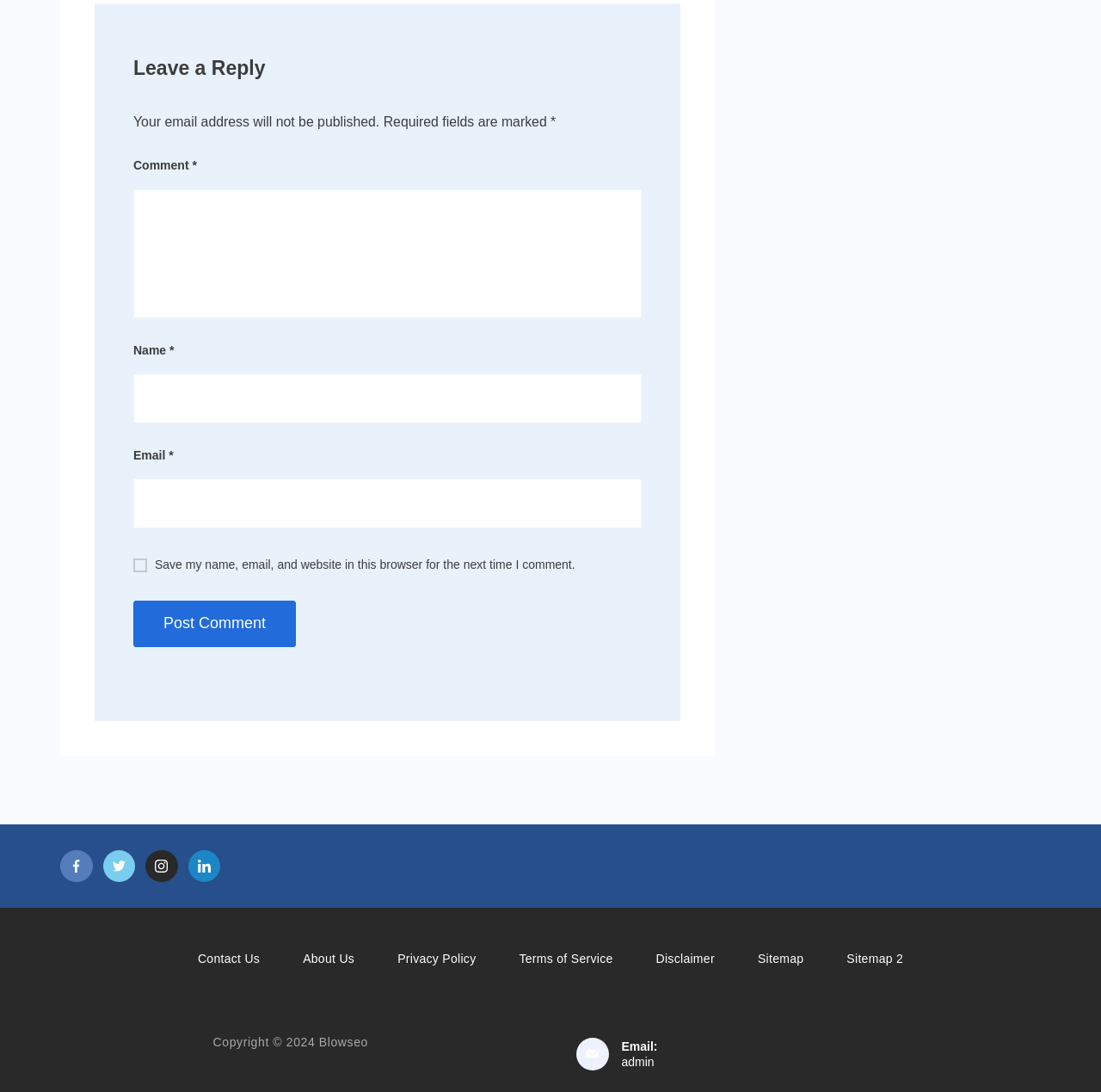Please find the bounding box for the following UI element description. Provide the coordinates in (top-left x, top-left y, bottom-right x, bottom-right y) format, with values between 0 and 1: Facebook

[0.055, 0.779, 0.084, 0.808]